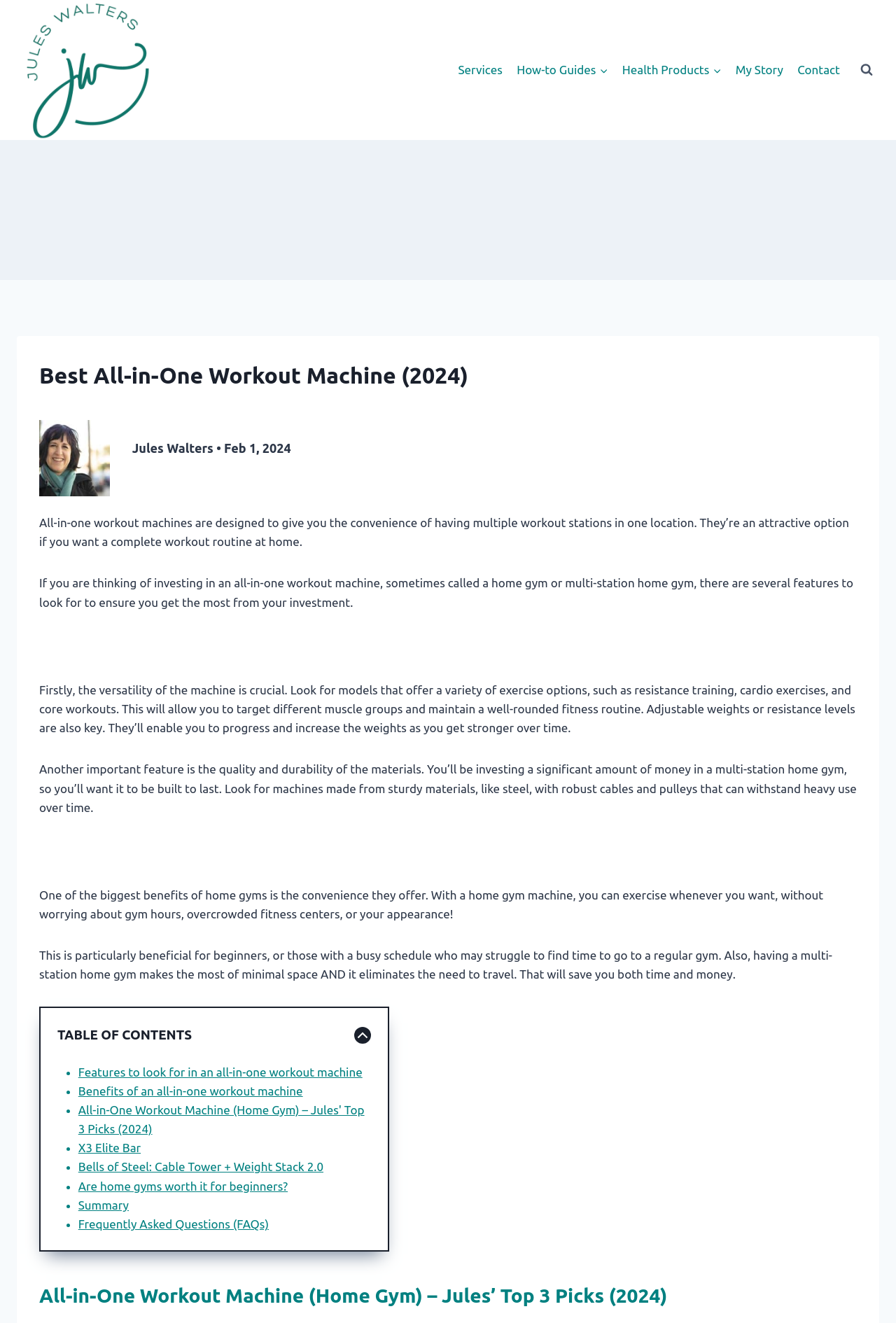Specify the bounding box coordinates of the element's area that should be clicked to execute the given instruction: "Click the JulesWalters.com logo". The coordinates should be four float numbers between 0 and 1, i.e., [left, top, right, bottom].

[0.019, 0.0, 0.188, 0.106]